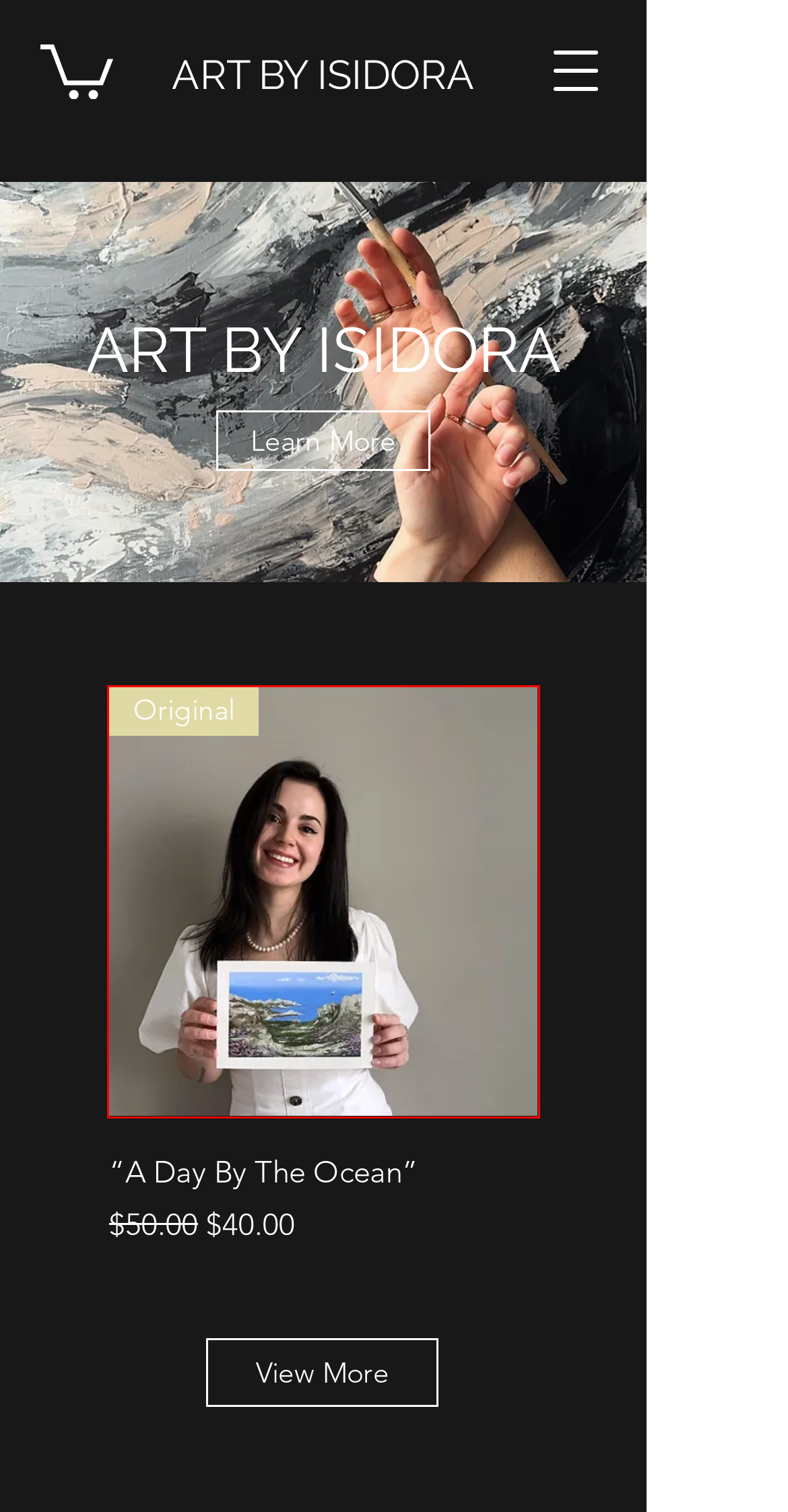Given a screenshot of a webpage with a red rectangle bounding box around a UI element, select the best matching webpage description for the new webpage that appears after clicking the highlighted element. The candidate descriptions are:
A. “Mountains” | Art By Isidora
B. “Field Of Daisies” | Art By Isidora
C. Shop Original Paintings | Art By Isidora
D. Portfolio | Art By Isidora
E. “Mountain Range At Dawn” | Art By Isidora
F. “A Day By The Ocean” | Art By Isidora
G. “Tomatoes” | Art By Isidora
H. “Lemons” | Art By Isidora

F